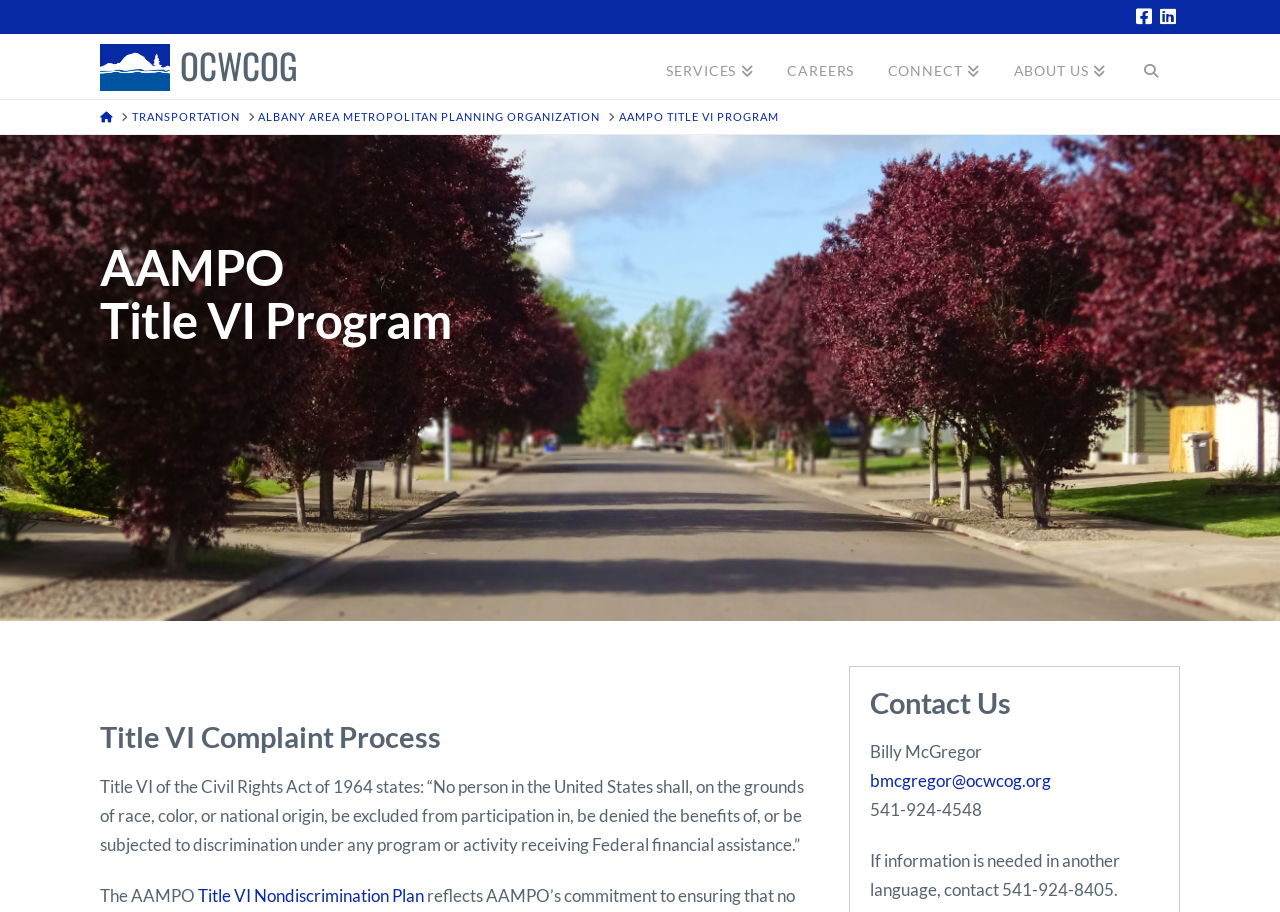Locate the bounding box coordinates of the clickable part needed for the task: "Email bmcgregor@ocwcog.org".

[0.68, 0.844, 0.821, 0.867]